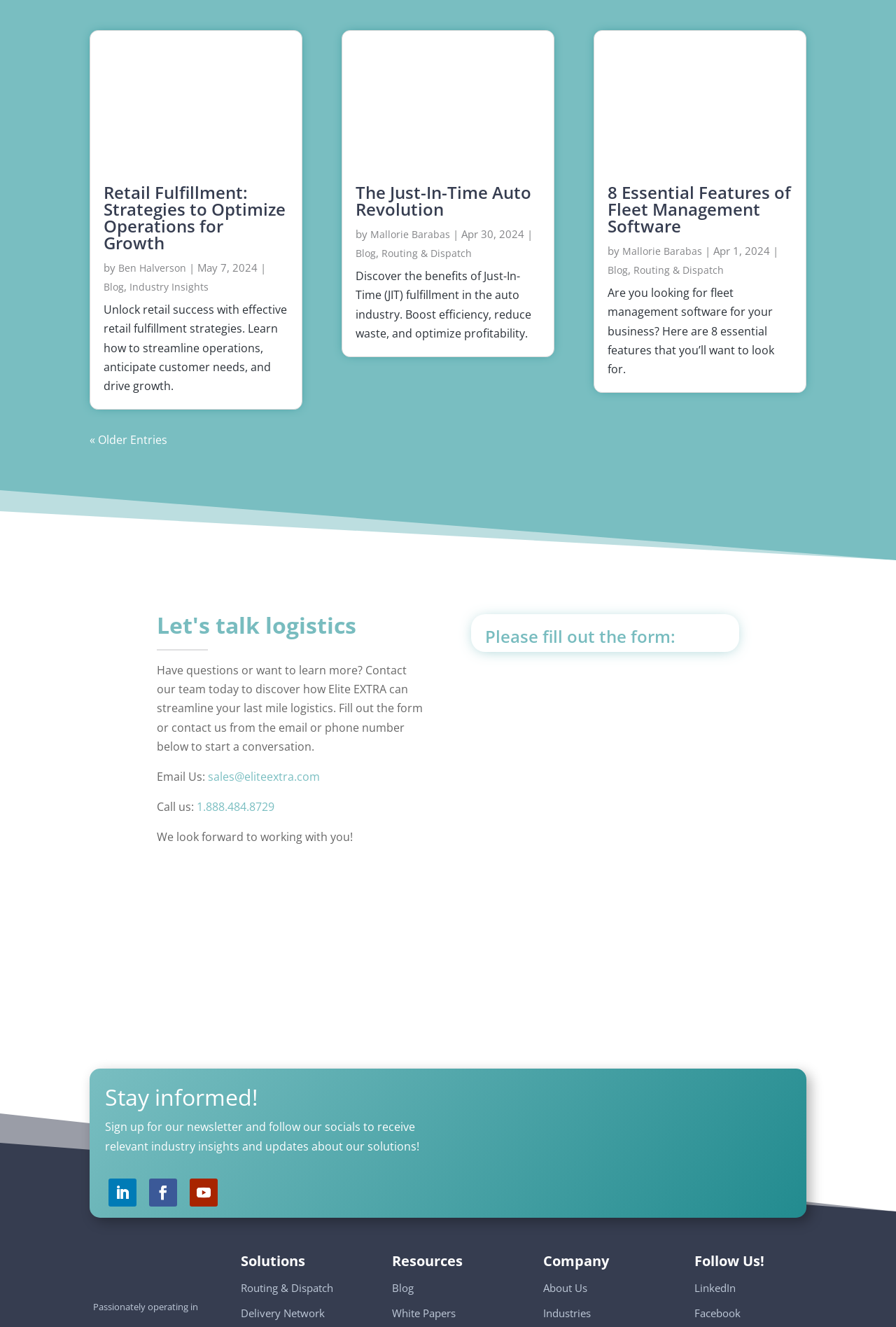Find the bounding box coordinates of the area to click in order to follow the instruction: "Read the blog post 'Retail Fulfillment: Strategies to Optimize Operations for Growth'".

[0.116, 0.139, 0.322, 0.195]